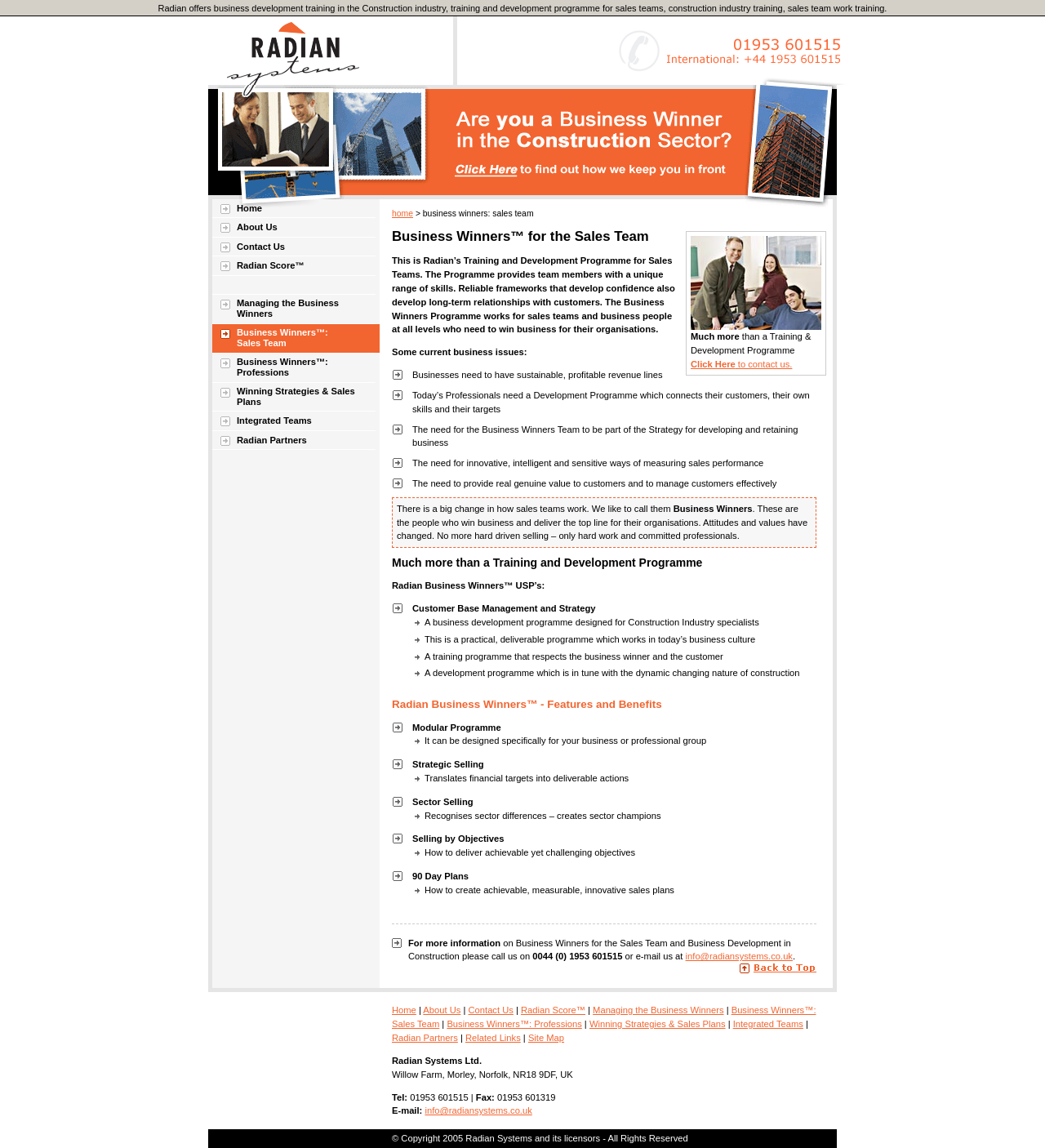Give a detailed account of the webpage's layout and content.

This webpage is about Radian, a company that offers business development training in the construction industry. At the top of the page, there is a logo and a heading that reads "Business Winners – Training and Development for Sales Teams." Below the heading, there is a brief description of the company's services.

On the left side of the page, there is a navigation menu with links to different sections of the website, including "Home," "About Us," "Contact Us," and more. Above the navigation menu, there is a call-to-action button that reads "Are you a winner in the construction industry?"

The main content of the page is divided into several sections. The first section introduces the Business Winners Programme, which is a training and development programme designed for sales teams in the construction industry. The programme aims to provide team members with a unique range of skills and reliable frameworks to develop confidence and long-term relationships with customers.

The next section highlights some current business issues, such as the need for sustainable revenue lines, development programmes that connect customers and targets, and innovative ways of measuring sales performance. Below this section, there is a heading that reads "Much more than a Training and Development Programme," followed by a brief description of the programme's unique selling points.

The following sections outline the features and benefits of the Business Winners Programme, including its modular design, strategic selling, sector selling, and selling by objectives. There are also sections that provide more information about the programme, including a call to action to contact the company for more details.

At the bottom of the page, there is a footer section with links to related pages, a site map, and contact information for Radian Systems Ltd.